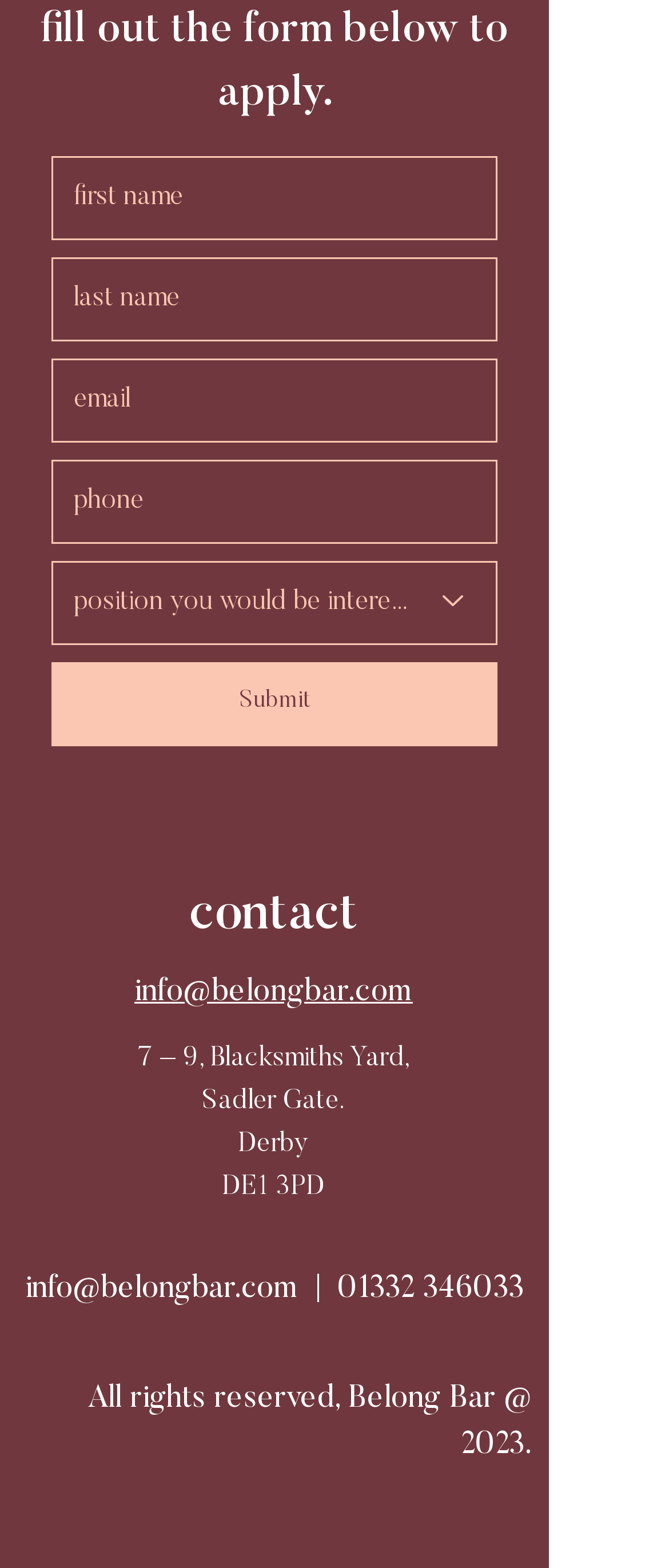Please determine the bounding box coordinates for the UI element described as: "aria-label="last name" name="last-name" placeholder="last name"".

[0.077, 0.164, 0.744, 0.217]